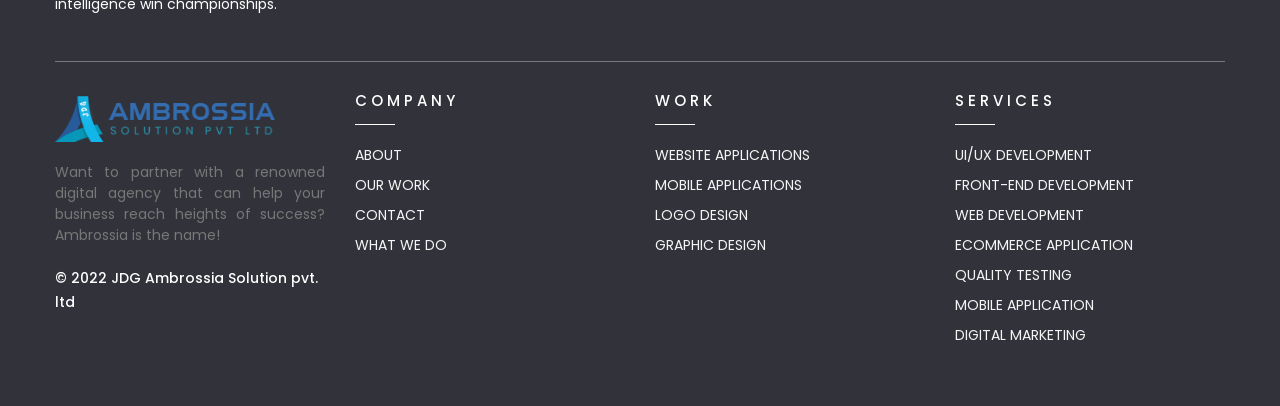Kindly determine the bounding box coordinates for the area that needs to be clicked to execute this instruction: "Click on the WHAT WE DO link".

[0.277, 0.578, 0.349, 0.627]